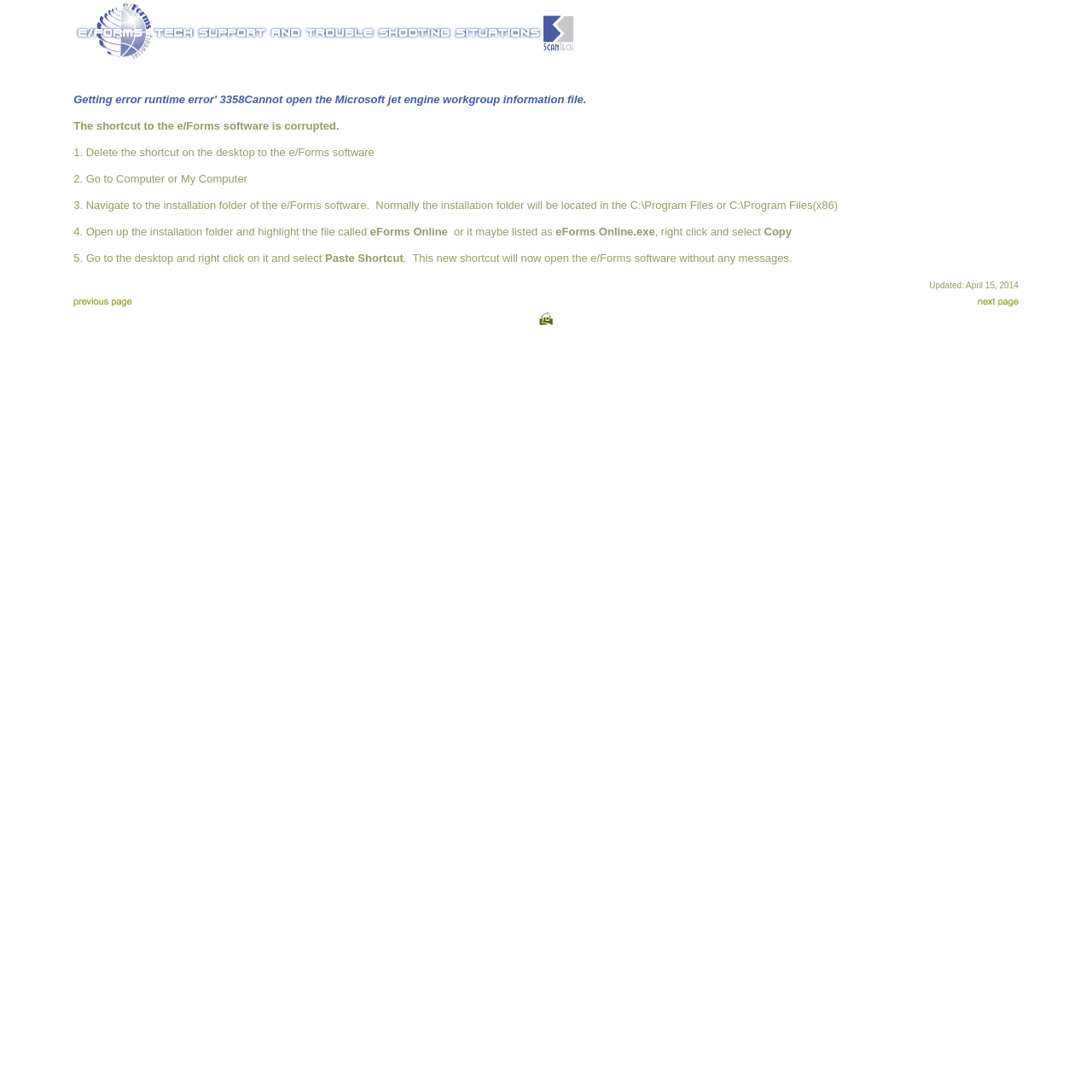How many steps are required to fix the corrupted shortcut?
Please give a detailed answer to the question using the information shown in the image.

The webpage provides a solution to fix the corrupted shortcut in 5 steps: delete the shortcut, navigate to the installation folder, copy the eForms Online file, go to the desktop, and paste the shortcut.